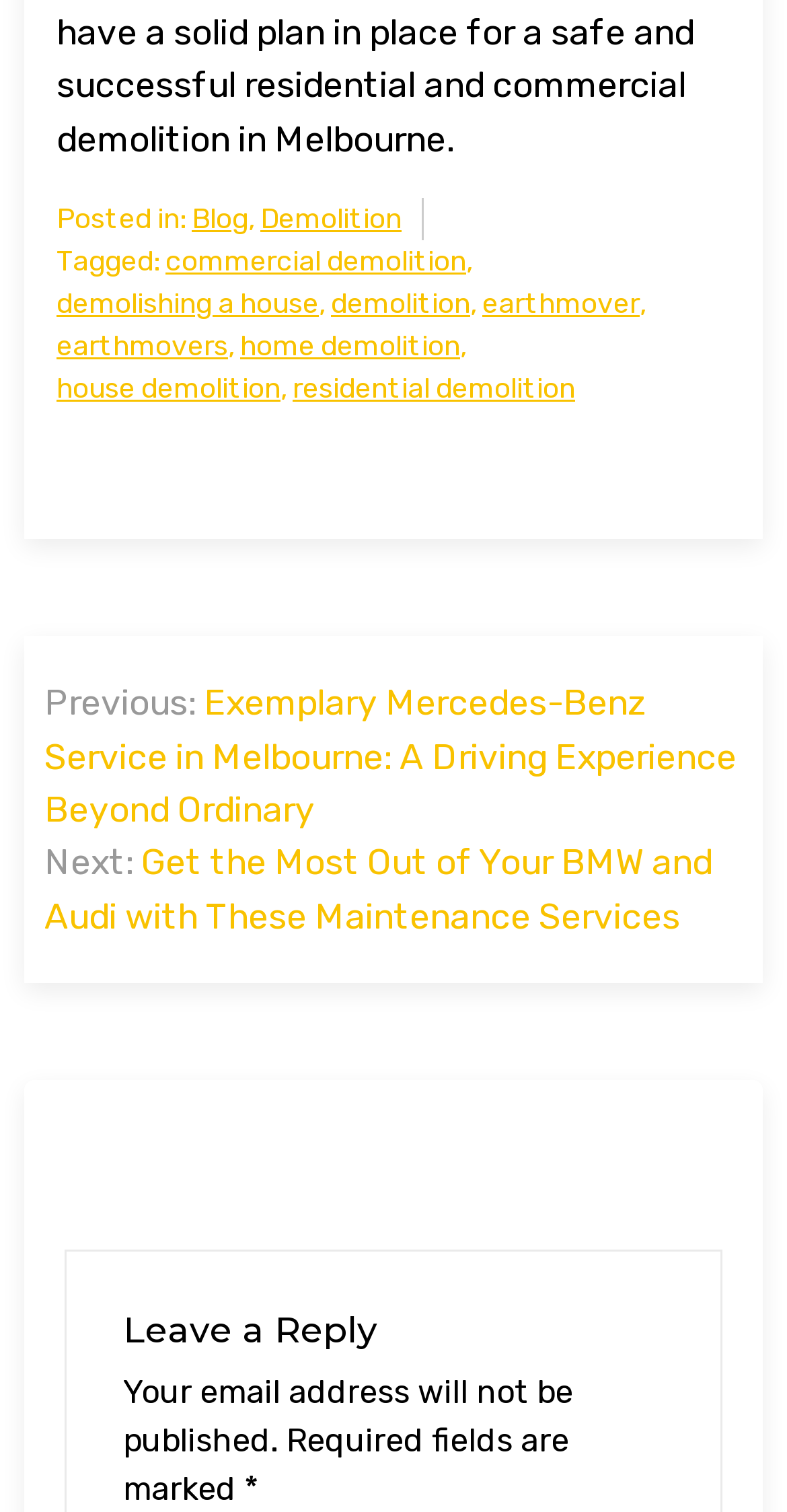What information will not be published when leaving a reply?
Please answer the question with as much detail as possible using the screenshot.

The information that will not be published when leaving a reply can be determined by looking at the static text 'Your email address will not be published.' This indicates that the email address will not be published when leaving a reply.